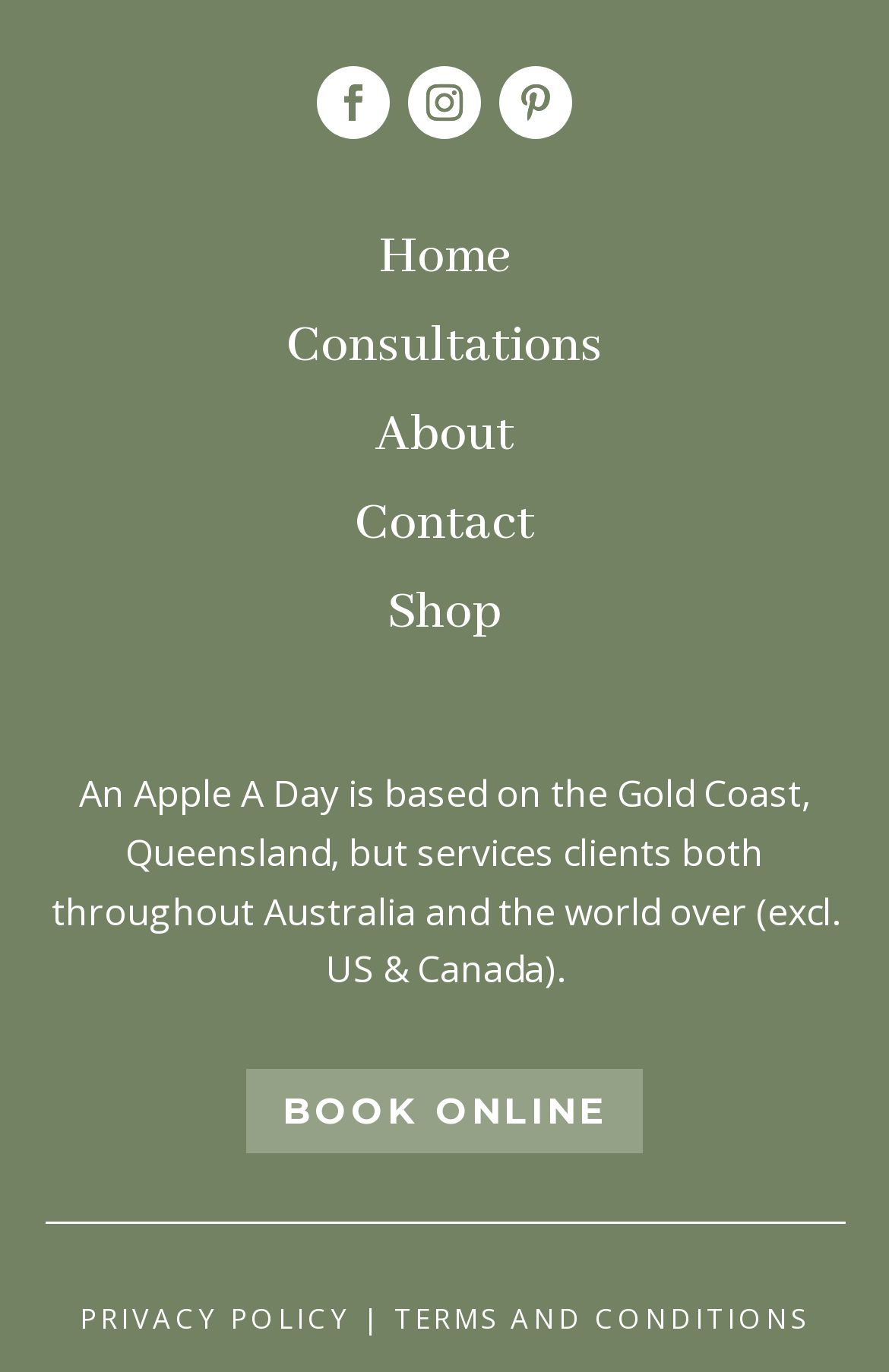Utilize the details in the image to give a detailed response to the question: What is the purpose of the 'PRIVACY POLICY' link?

The 'PRIVACY POLICY' link is present on the webpage, and its purpose is likely to allow users to view the privacy policy of An Apple A Day, outlining how they handle user data and information.